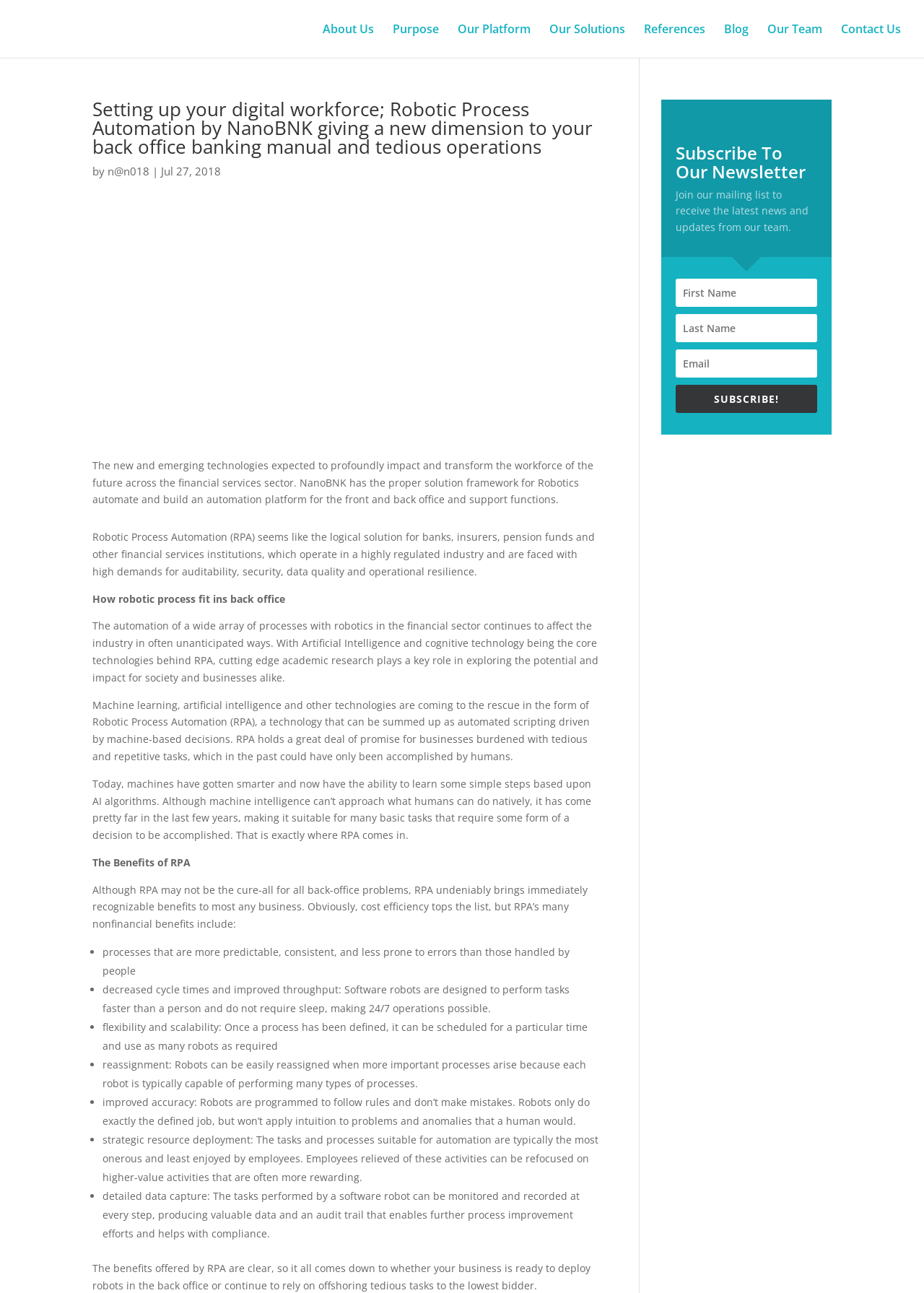What is the company name mentioned on the webpage?
Can you provide a detailed and comprehensive answer to the question?

The company name is mentioned in the link 'NanoB&K' at the top of the webpage, and also in the heading 'Setting up your digital workforce; Robotic Process Automation by NanoBNK giving a new dimension to your back office banking manual and tedious operations'.